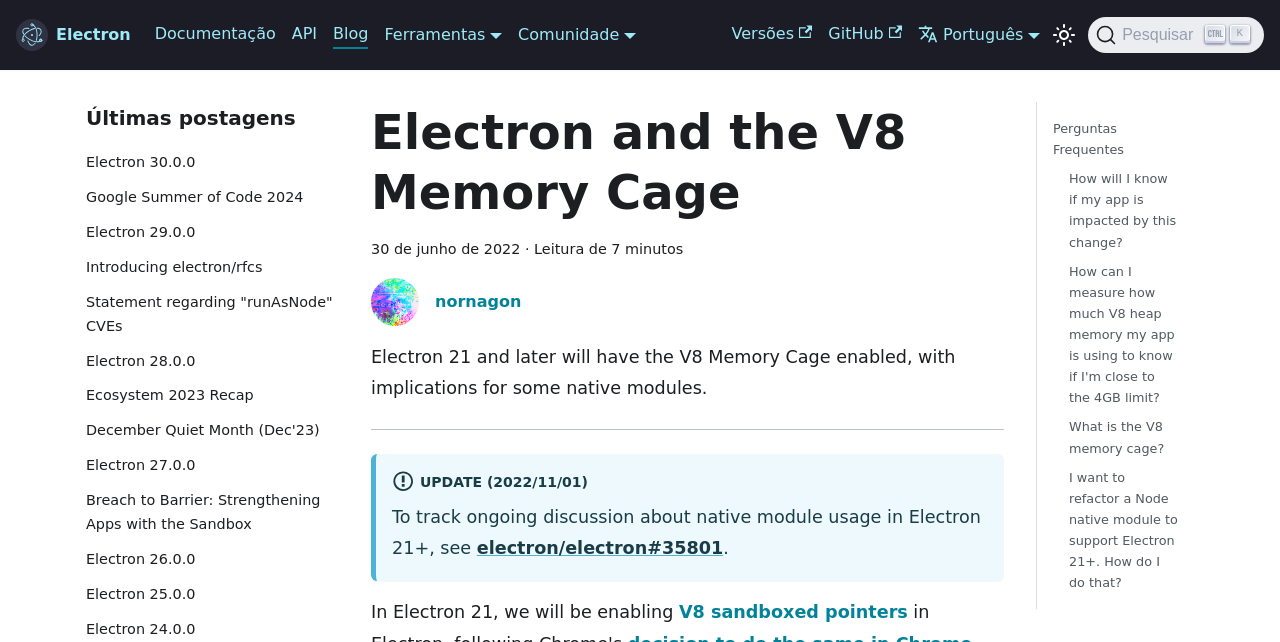Locate the bounding box of the user interface element based on this description: "Ecosystem 2023 Recap".

[0.067, 0.599, 0.265, 0.636]